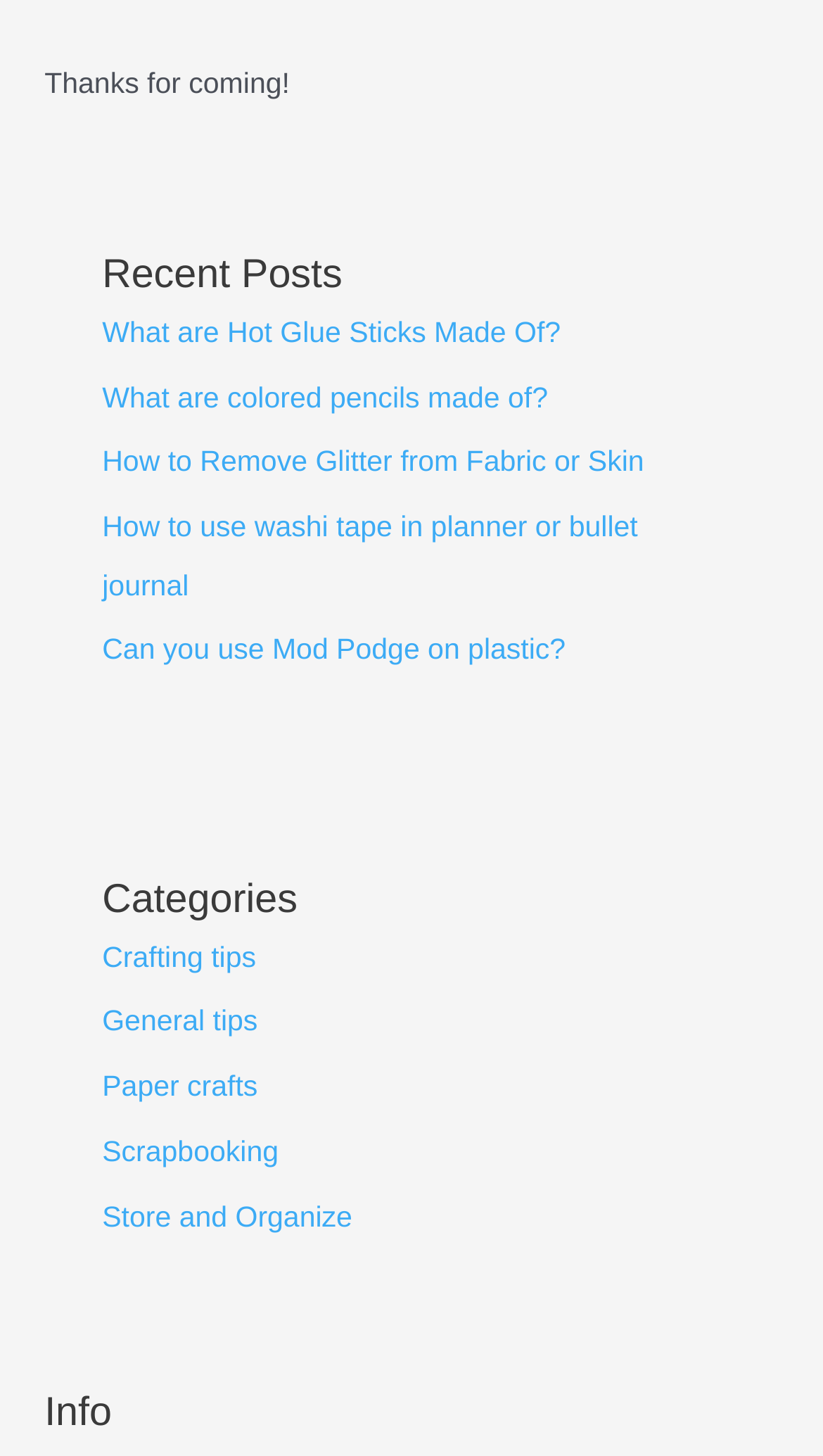Can you specify the bounding box coordinates of the area that needs to be clicked to fulfill the following instruction: "Explore 'Crafting tips'"?

[0.124, 0.646, 0.311, 0.668]